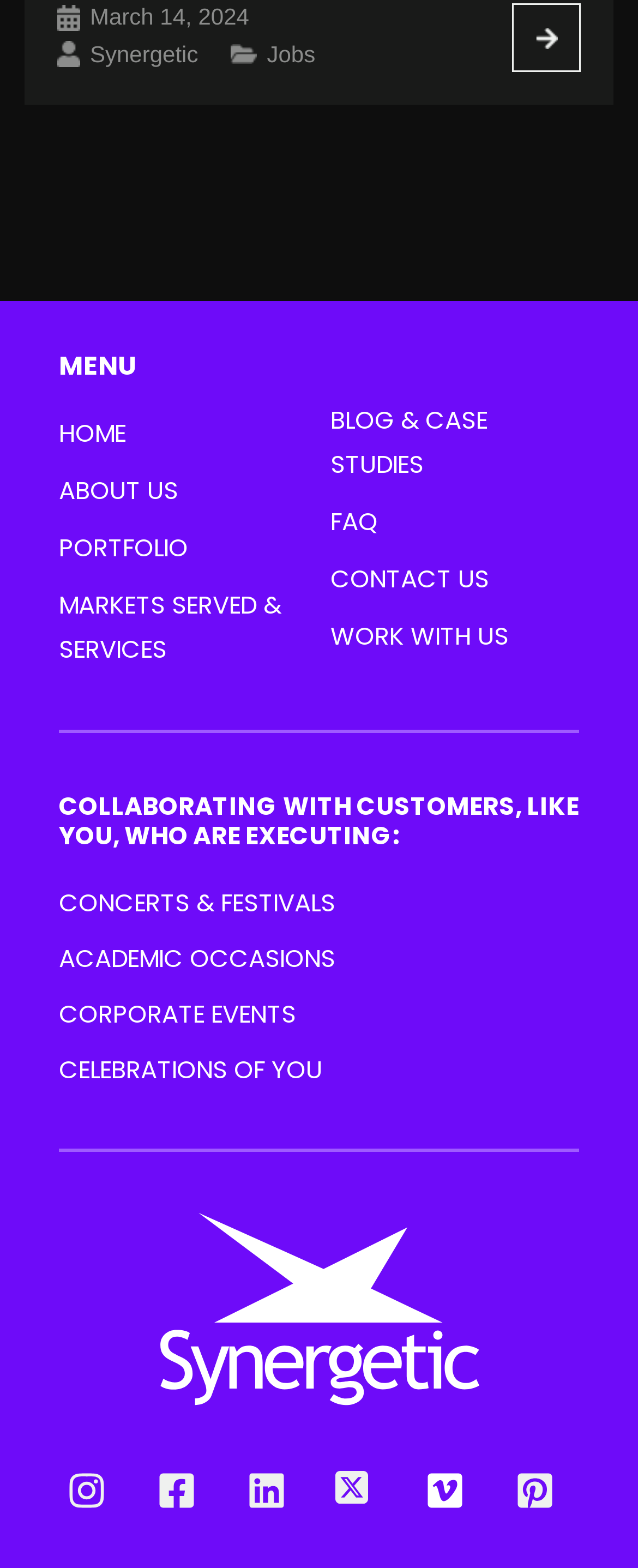Determine the bounding box coordinates for the clickable element required to fulfill the instruction: "Check out the Jackal news". Provide the coordinates as four float numbers between 0 and 1, i.e., [left, top, right, bottom].

None